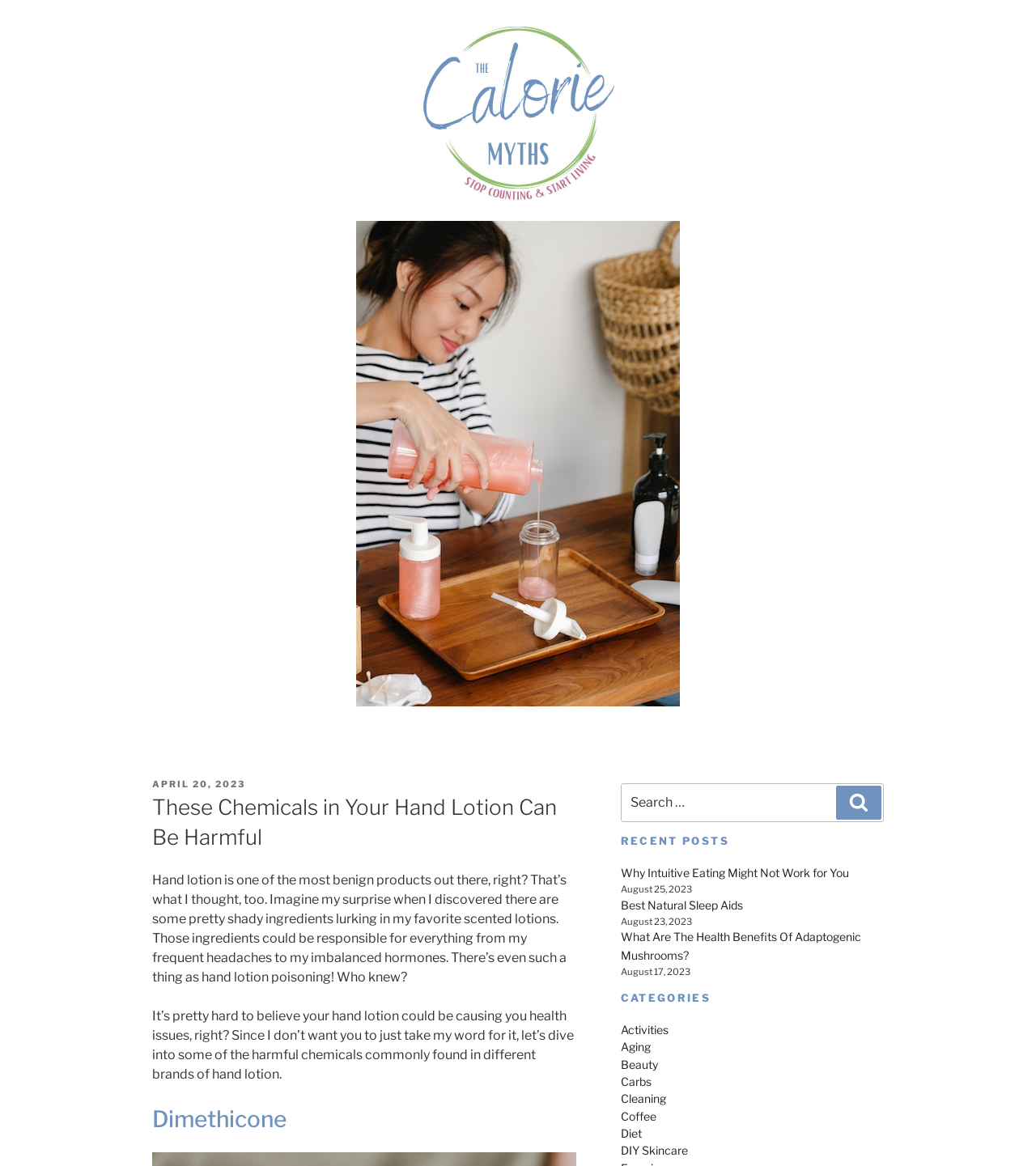Can you find the bounding box coordinates for the element that needs to be clicked to execute this instruction: "Click on the link 'APRIL 20, 2023'"? The coordinates should be given as four float numbers between 0 and 1, i.e., [left, top, right, bottom].

[0.147, 0.668, 0.237, 0.677]